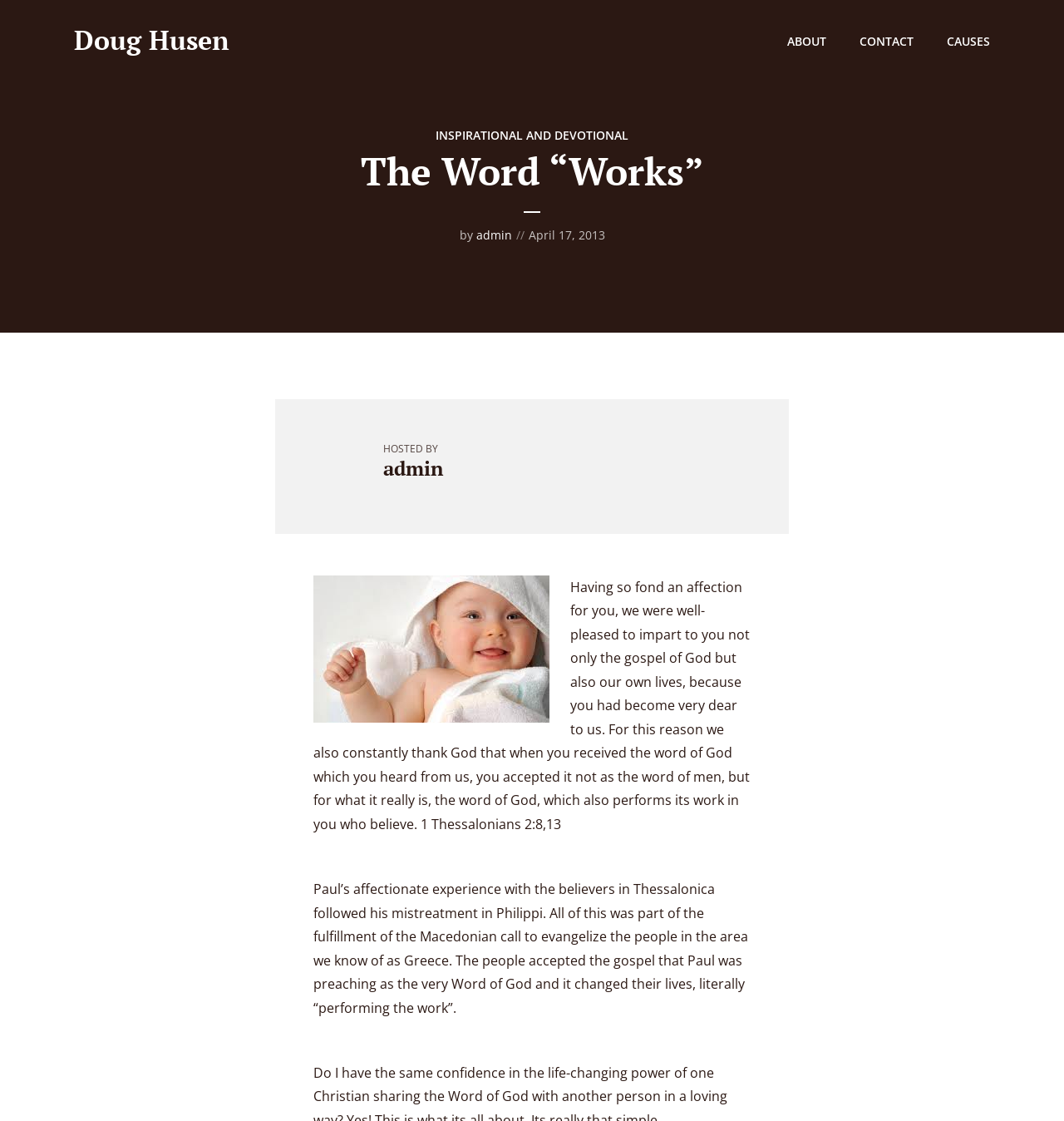Please provide a one-word or short phrase answer to the question:
What is the name of the person mentioned in the menu?

Doug Husen